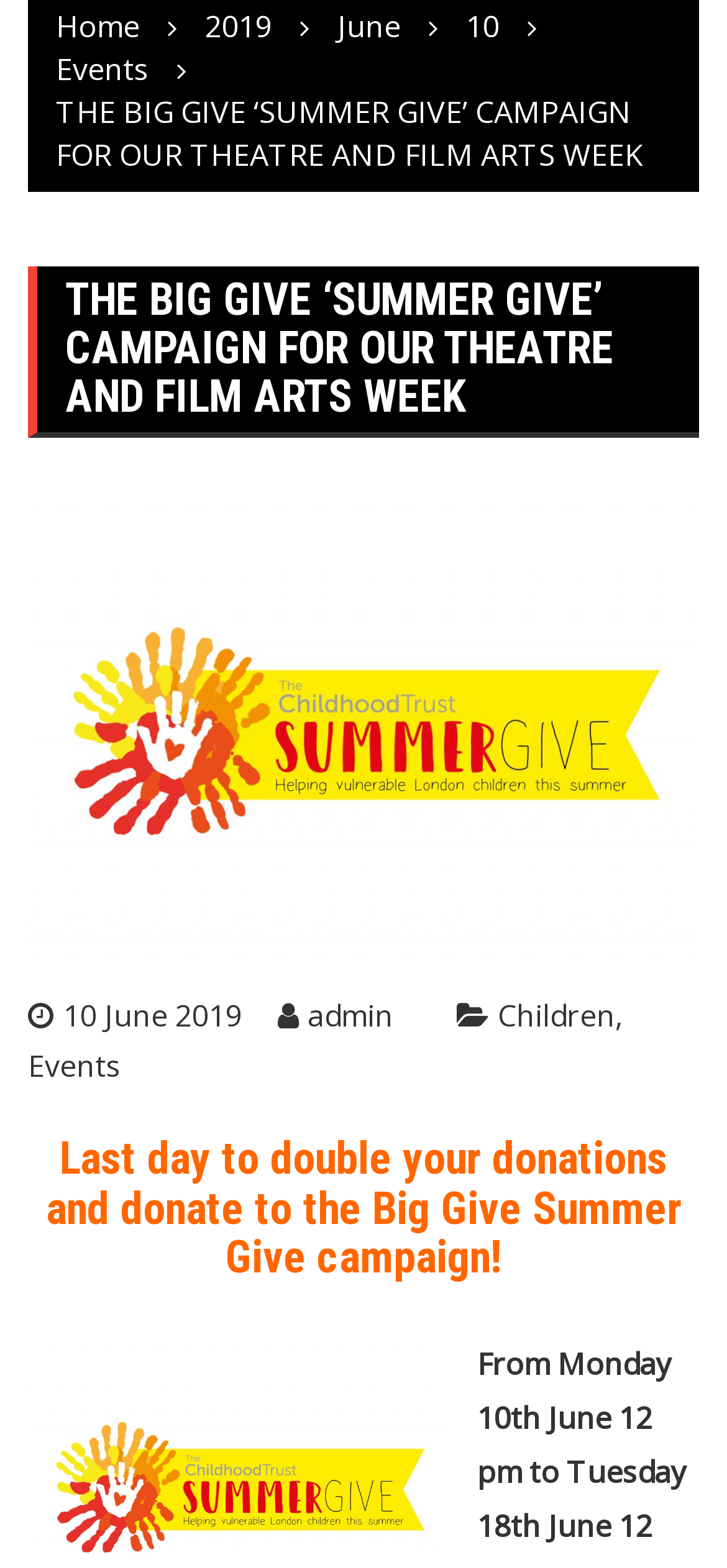Given the webpage screenshot, identify the bounding box of the UI element that matches this description: "Events".

[0.077, 0.031, 0.205, 0.057]